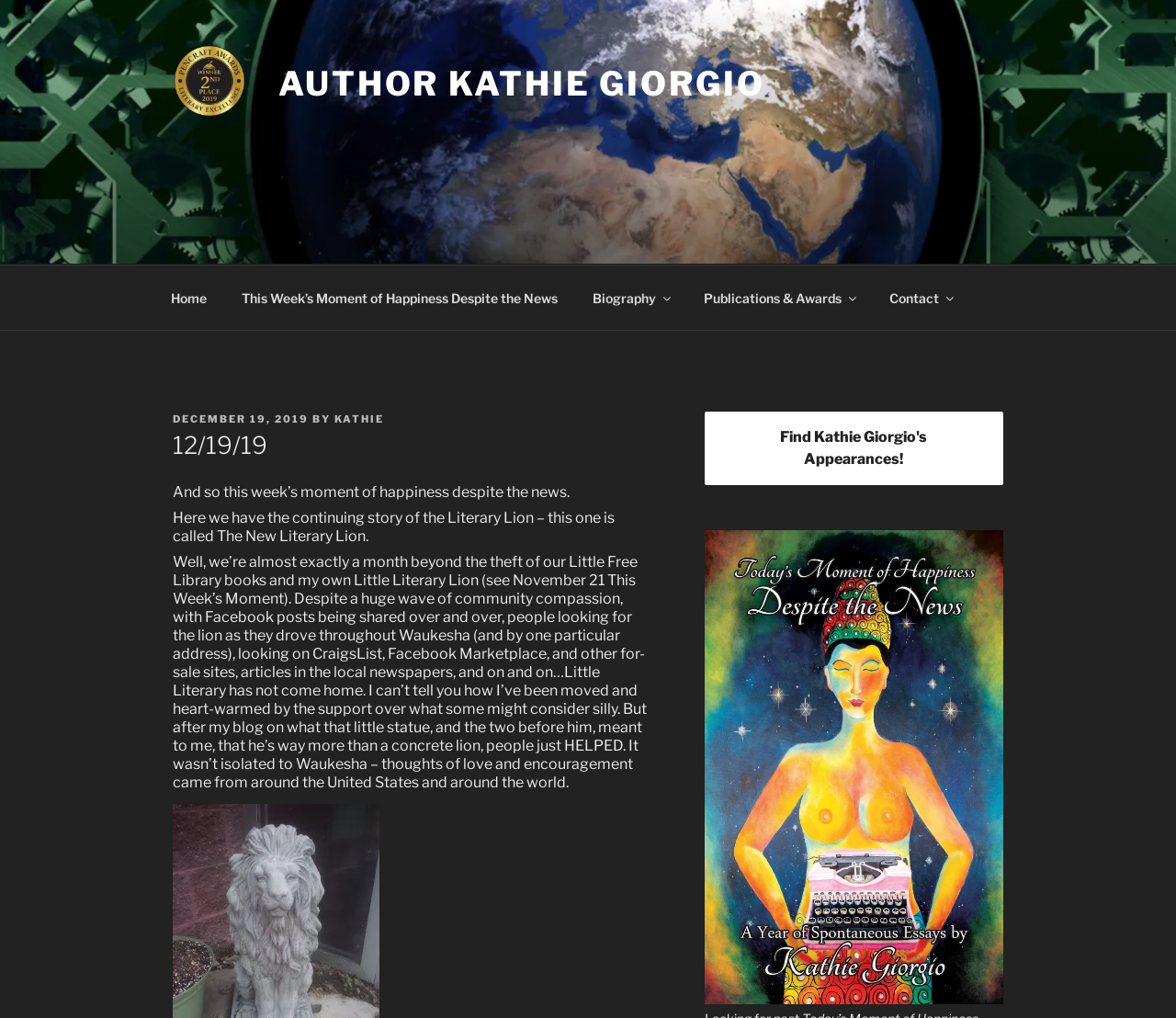Please give a succinct answer using a single word or phrase:
What can be found by clicking the 'Find Kathie Giorgio's Appearances!' button?

Kathie Giorgio's appearances